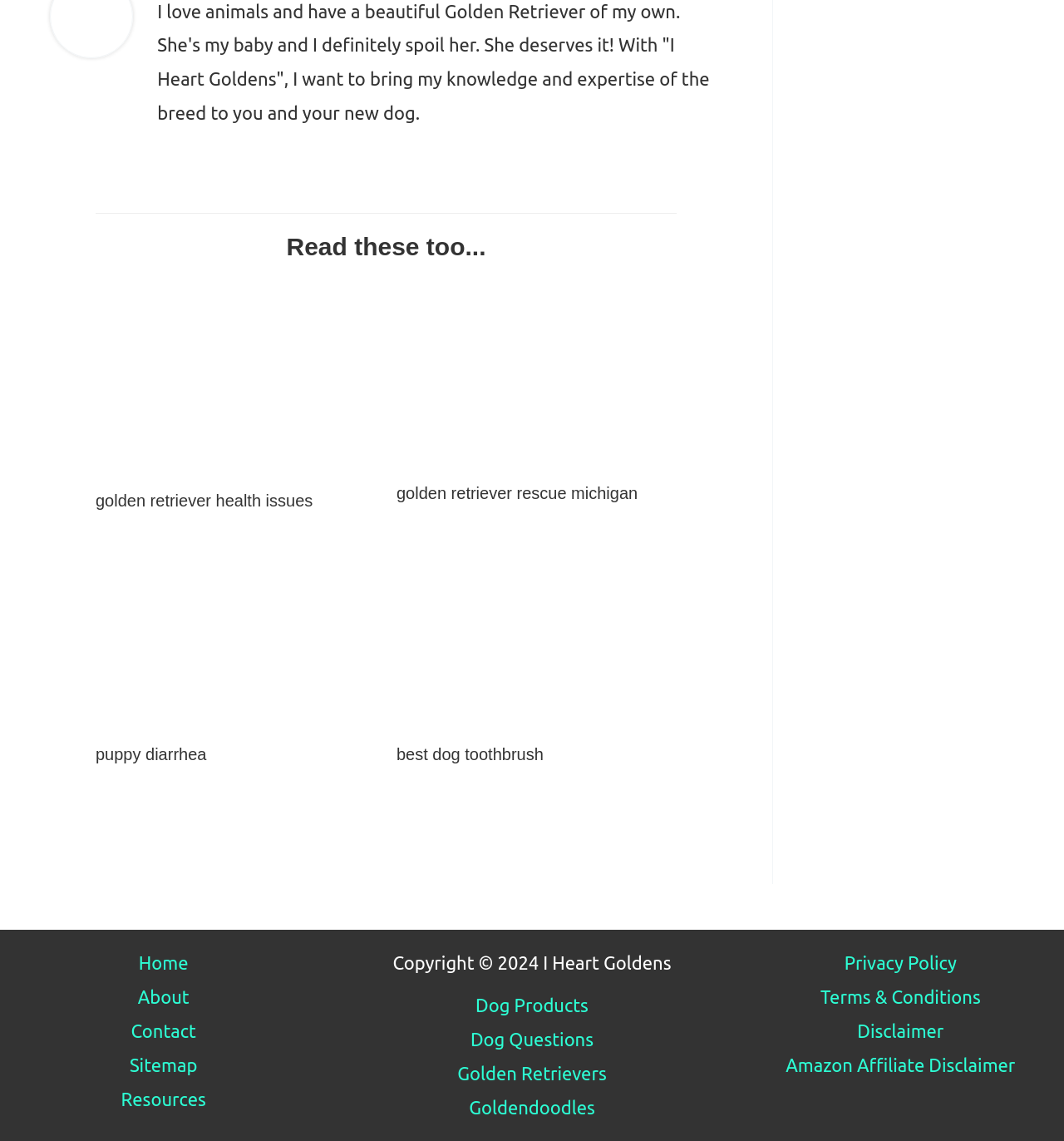How many links are in the footer navigation?
Please utilize the information in the image to give a detailed response to the question.

The footer navigation element with ID 191 contains six links: Home, About, Contact, Sitemap, Resources, and others.